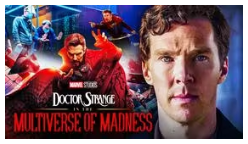Summarize the image with a detailed caption.

The image showcases a promotional visual for Marvel Studios' film "Doctor Strange in the Multiverse of Madness." At the forefront, Benedict Cumberbatch, who portrays the titular character, is featured prominently. He is shown with a serious expression, highlighting the gravity of the film's themes. Behind him, dynamic scenes from the movie are depicted, featuring intense action sequences and supernatural elements that are characteristic of the Marvel Cinematic Universe. The film's title is boldly displayed at the bottom, encapsulating the sense of adventure and spectacle that audiences can expect. This imagery vividly conveys the blend of magic and chaos that defines the multiverse concept explored in the film, which was released in theaters on May 6, 2022.